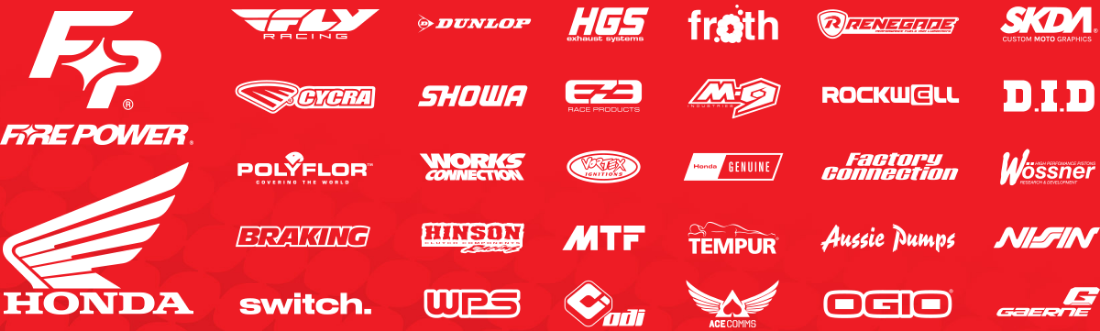What is the iconic emblem symbolizing strength and reliability? Please answer the question using a single word or phrase based on the image.

Honda